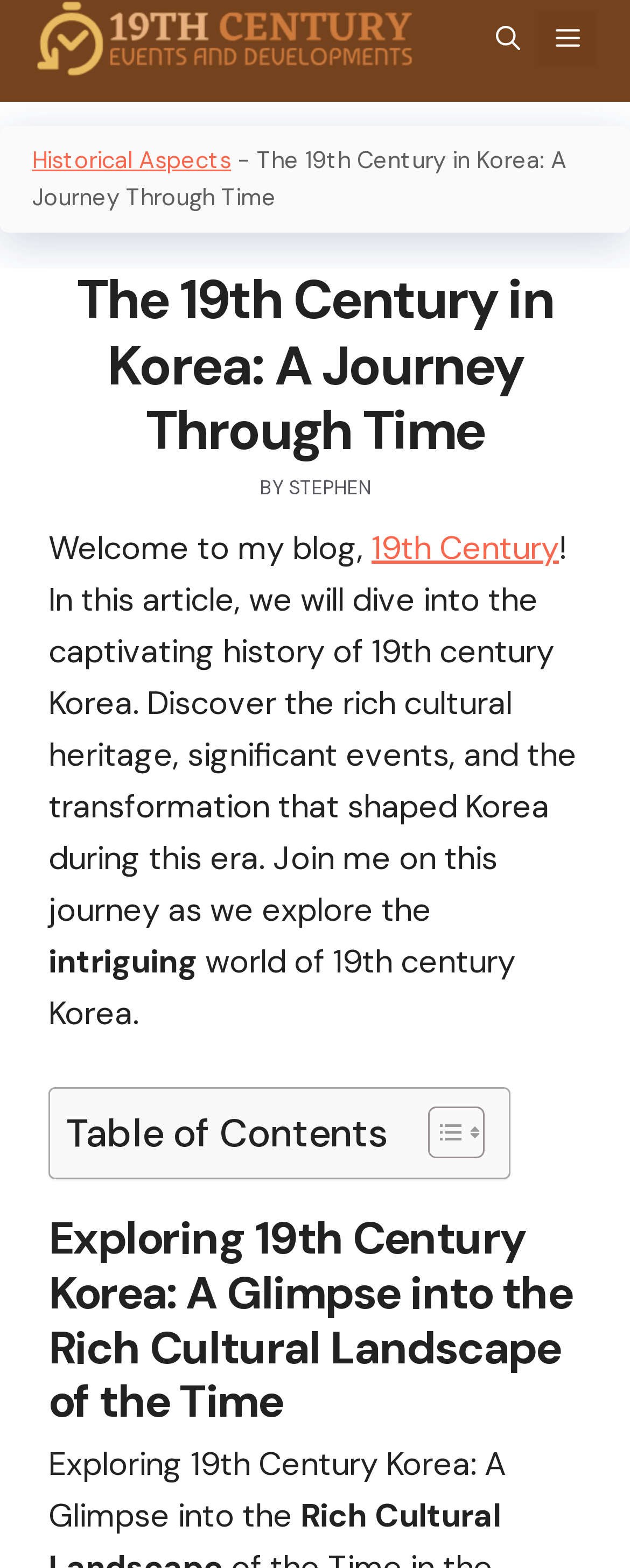What is the author's name?
Use the image to answer the question with a single word or phrase.

STEPHEN